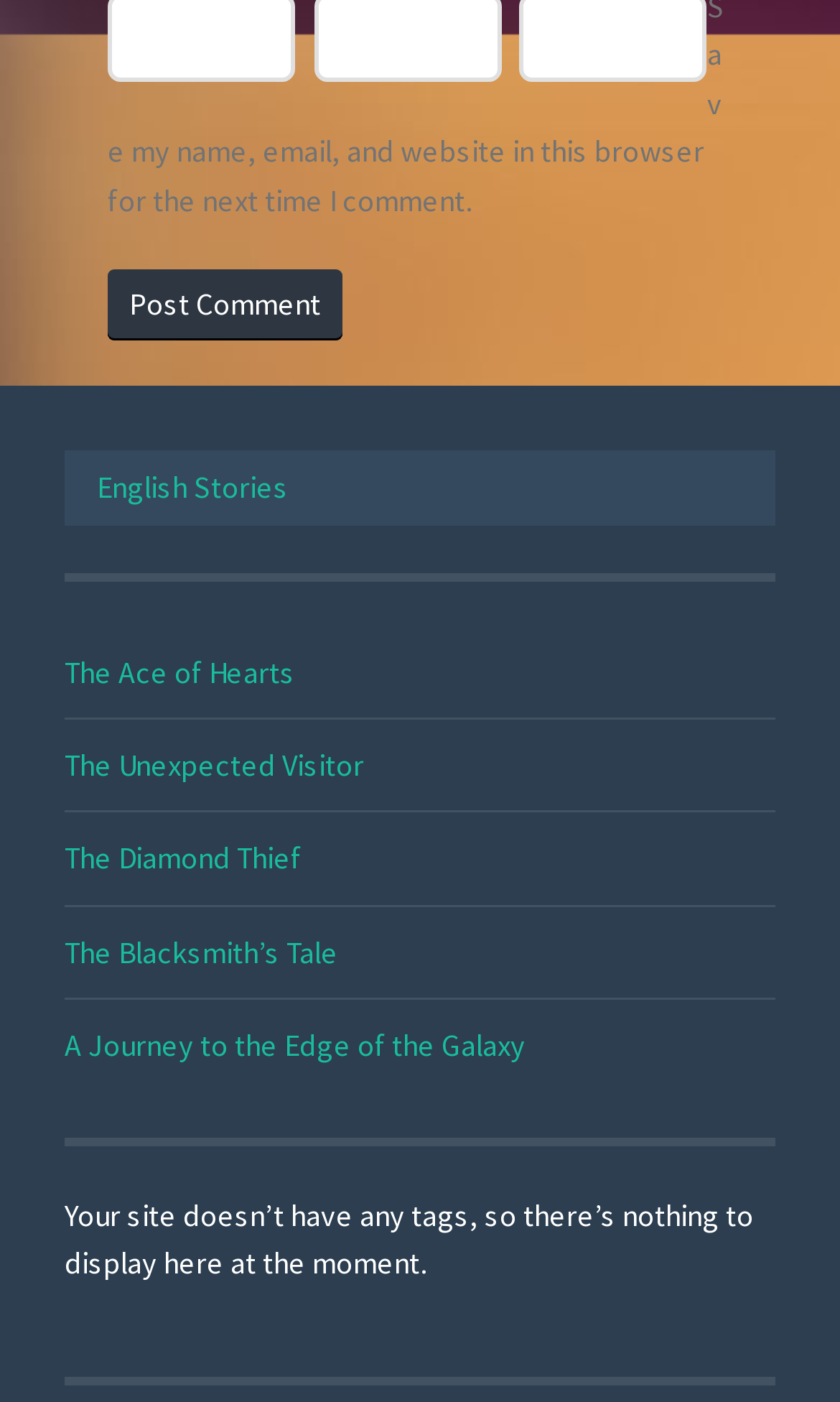What action can be performed on the listed stories?
Give a one-word or short phrase answer based on the image.

Click to read